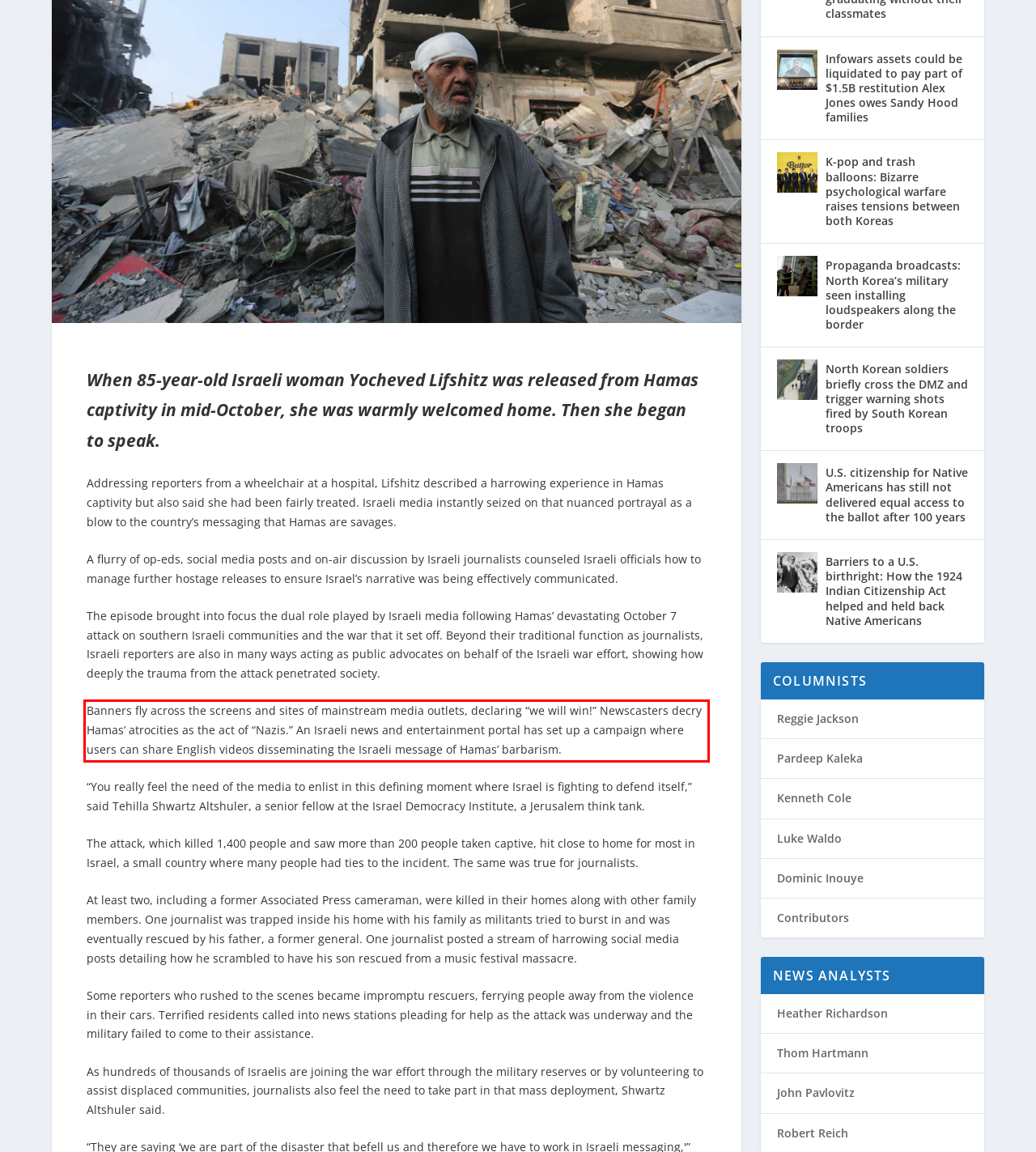Review the webpage screenshot provided, and perform OCR to extract the text from the red bounding box.

Banners fly across the screens and sites of mainstream media outlets, declaring “we will win!” Newscasters decry Hamas’ atrocities as the act of “Nazis.” An Israeli news and entertainment portal has set up a campaign where users can share English videos disseminating the Israeli message of Hamas’ barbarism.